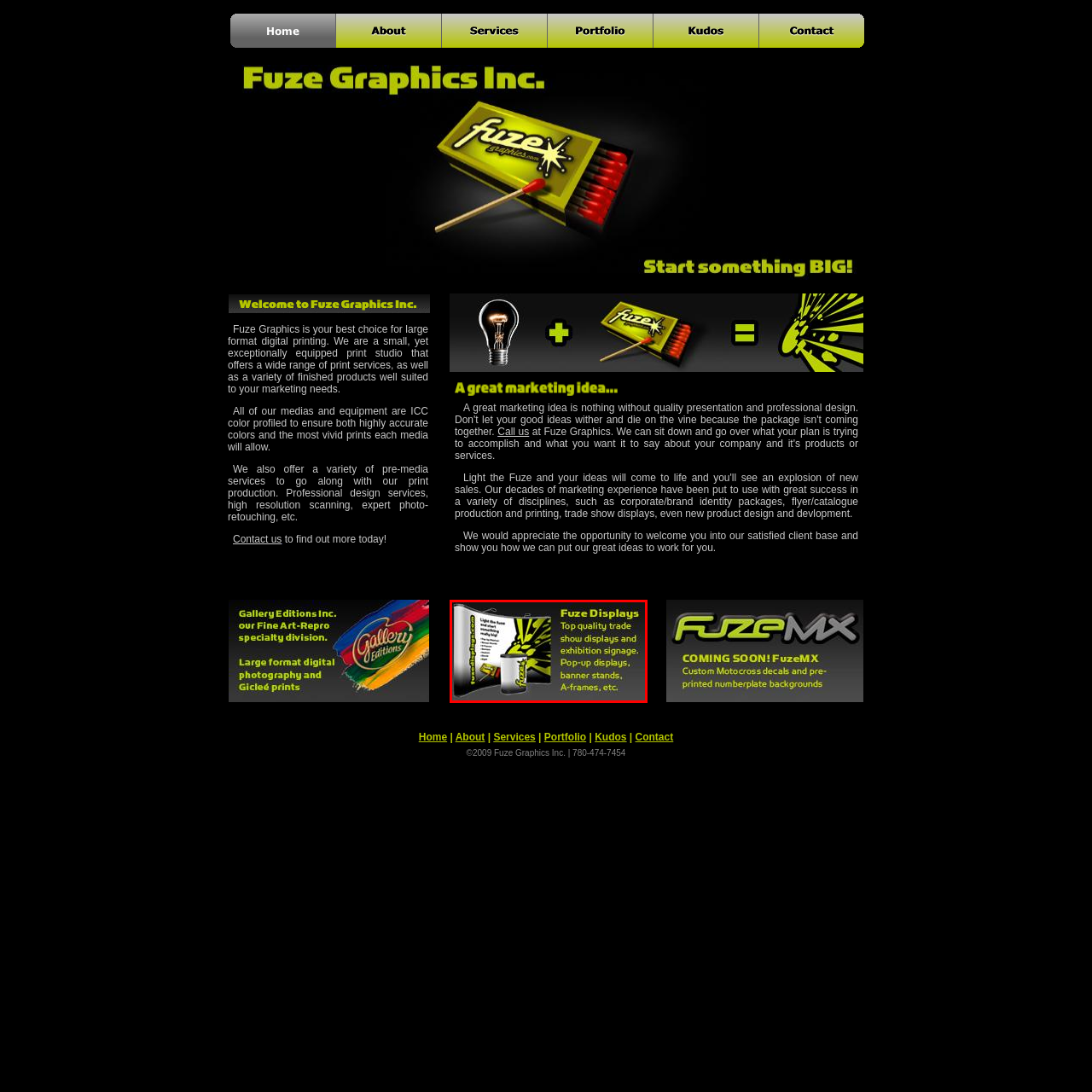What is the tagline accompanying the graphic in the display?
Inspect the image area bounded by the red box and answer the question with a single word or a short phrase.

Light the fuse and start marketing right!